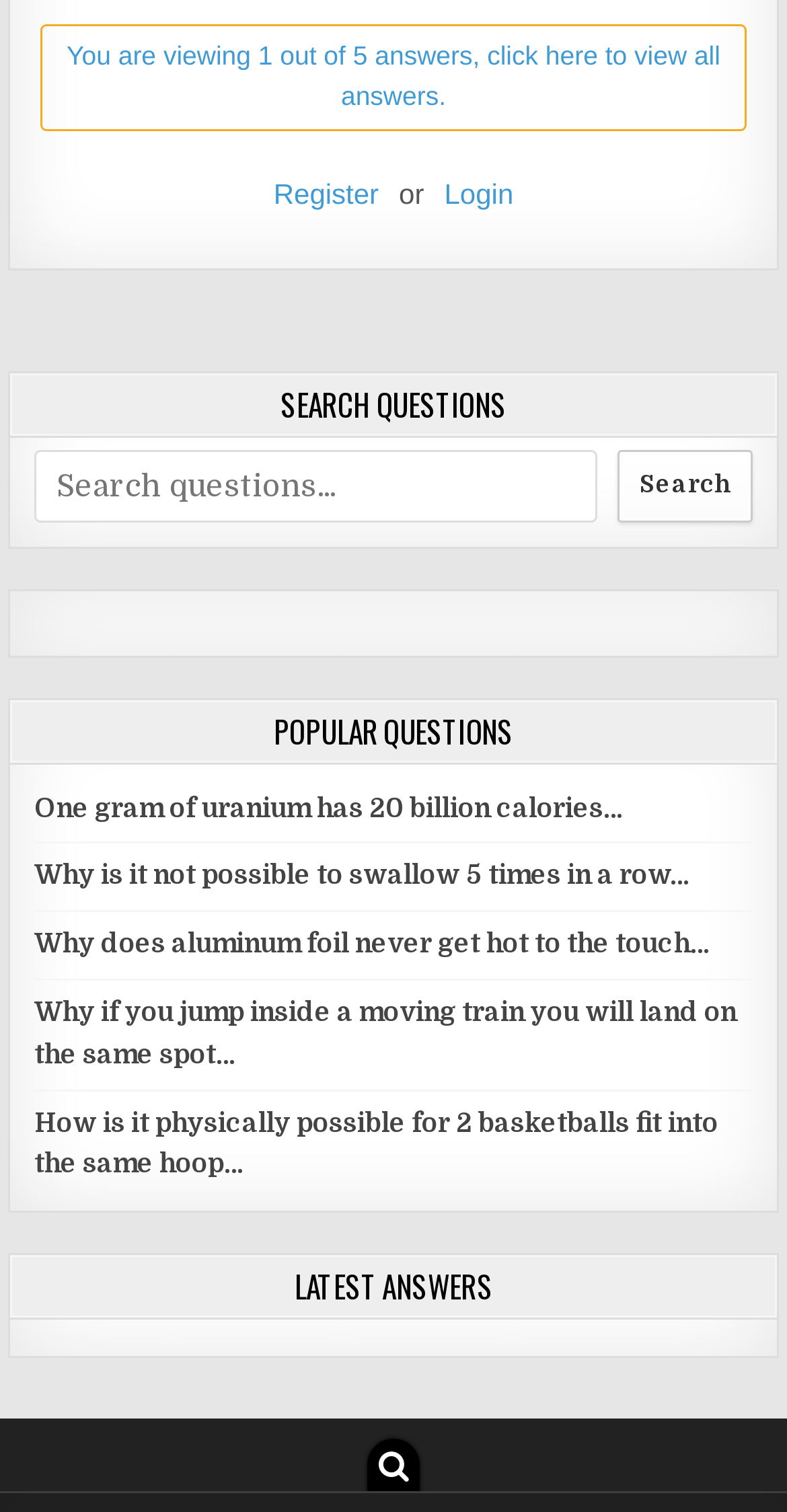Pinpoint the bounding box coordinates of the area that must be clicked to complete this instruction: "go to Filmschoolfest Munich".

None